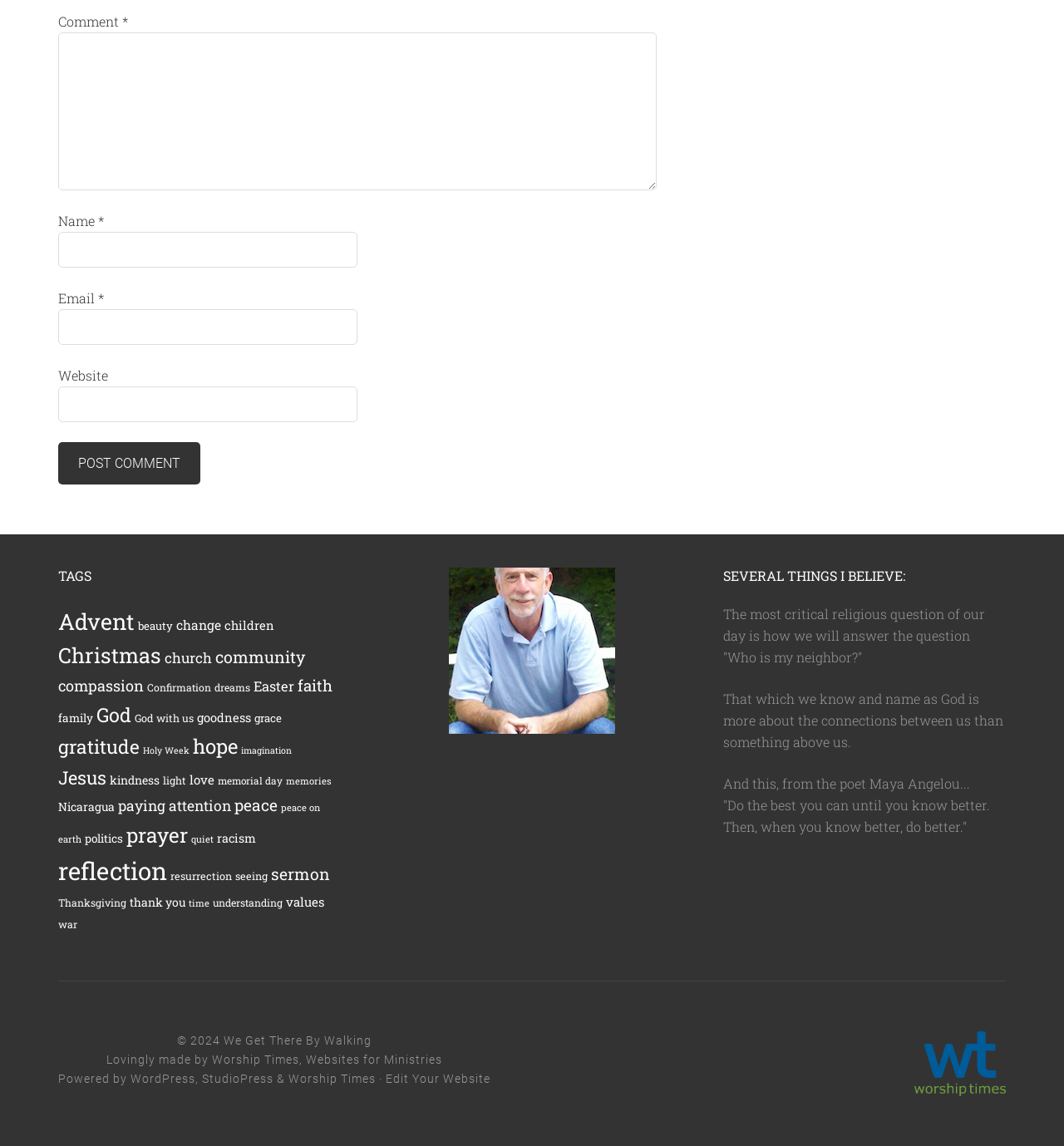Determine the bounding box coordinates of the clickable area required to perform the following instruction: "Click the 'Post Comment' button". The coordinates should be represented as four float numbers between 0 and 1: [left, top, right, bottom].

[0.055, 0.385, 0.188, 0.422]